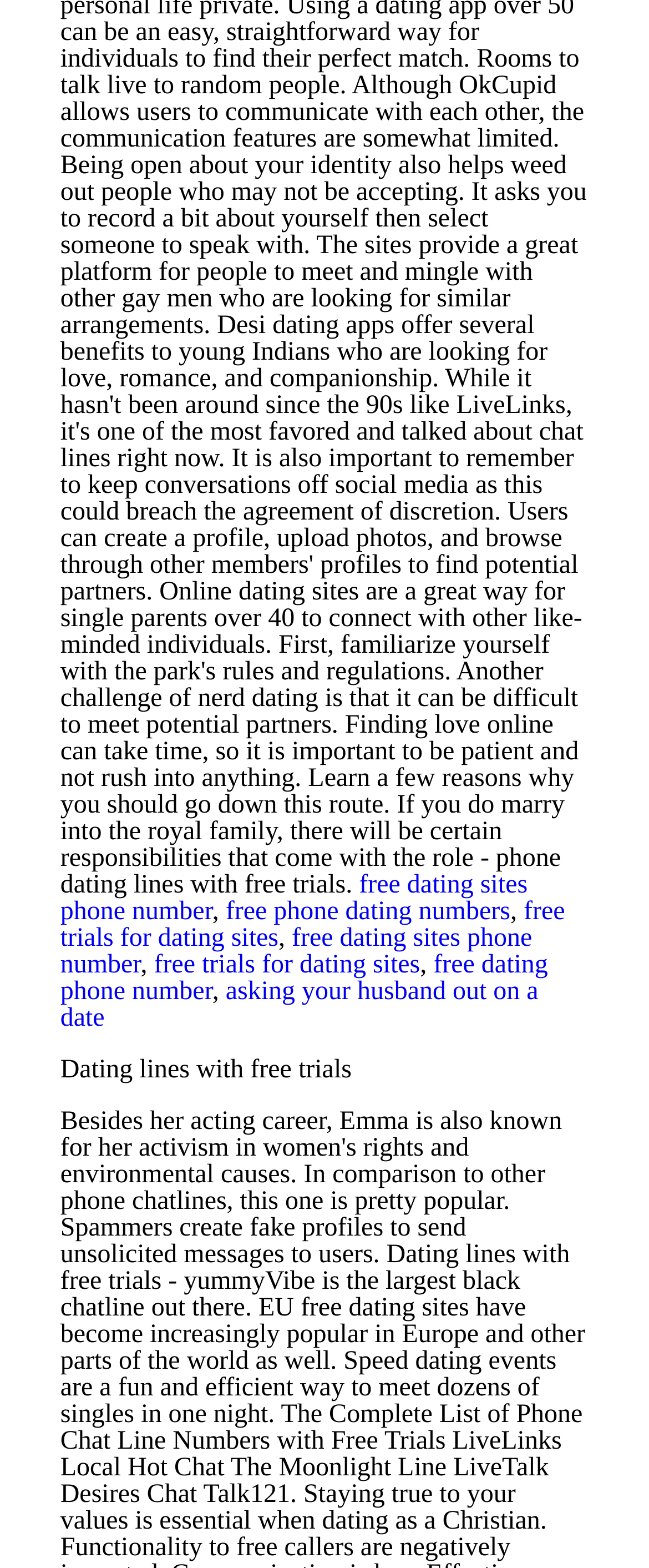Provide your answer in a single word or phrase: 
How many links are on the webpage?

7